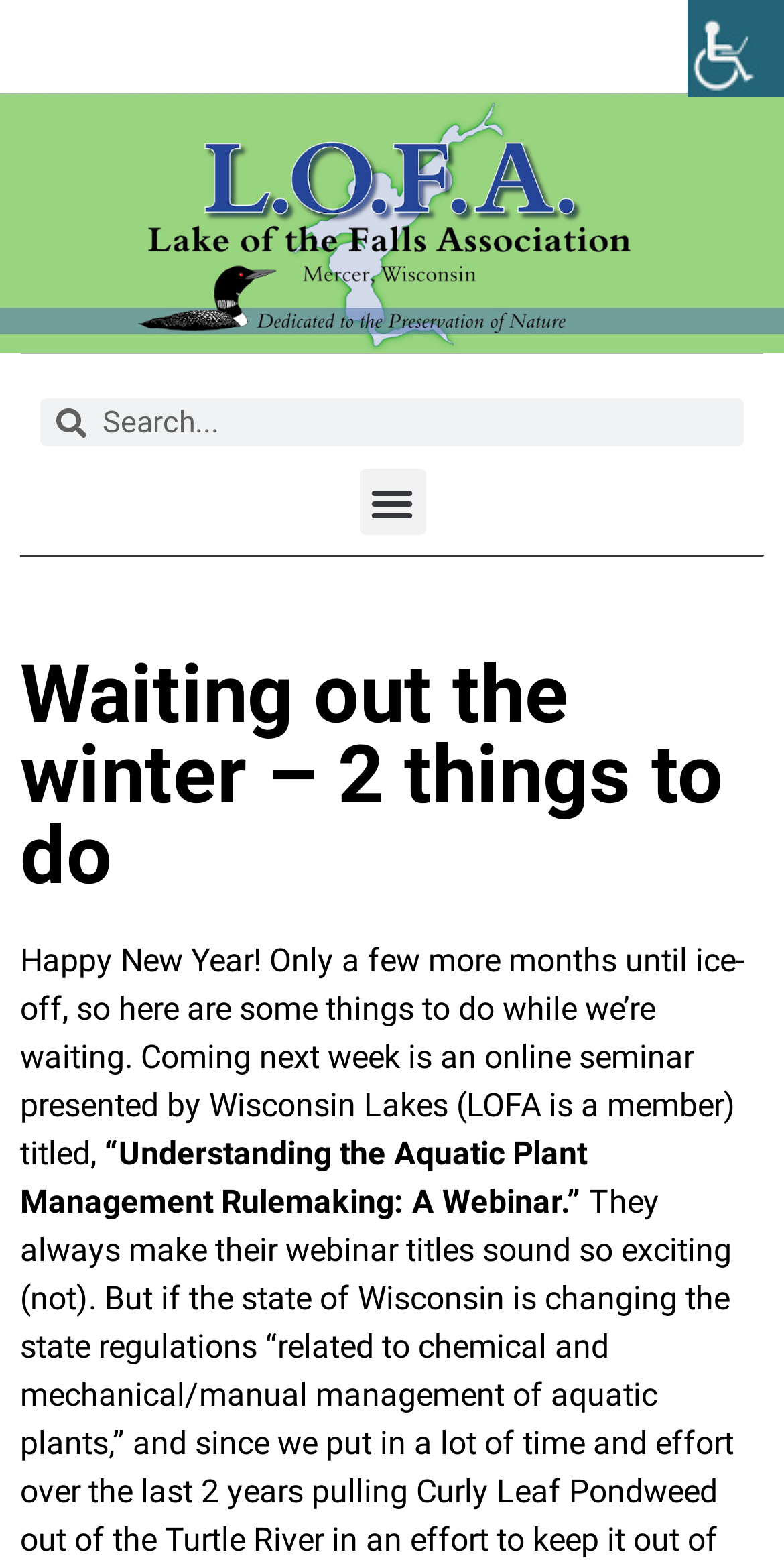Respond to the following question using a concise word or phrase: 
What is the topic of the upcoming online seminar?

Aquatic Plant Management Rulemaking